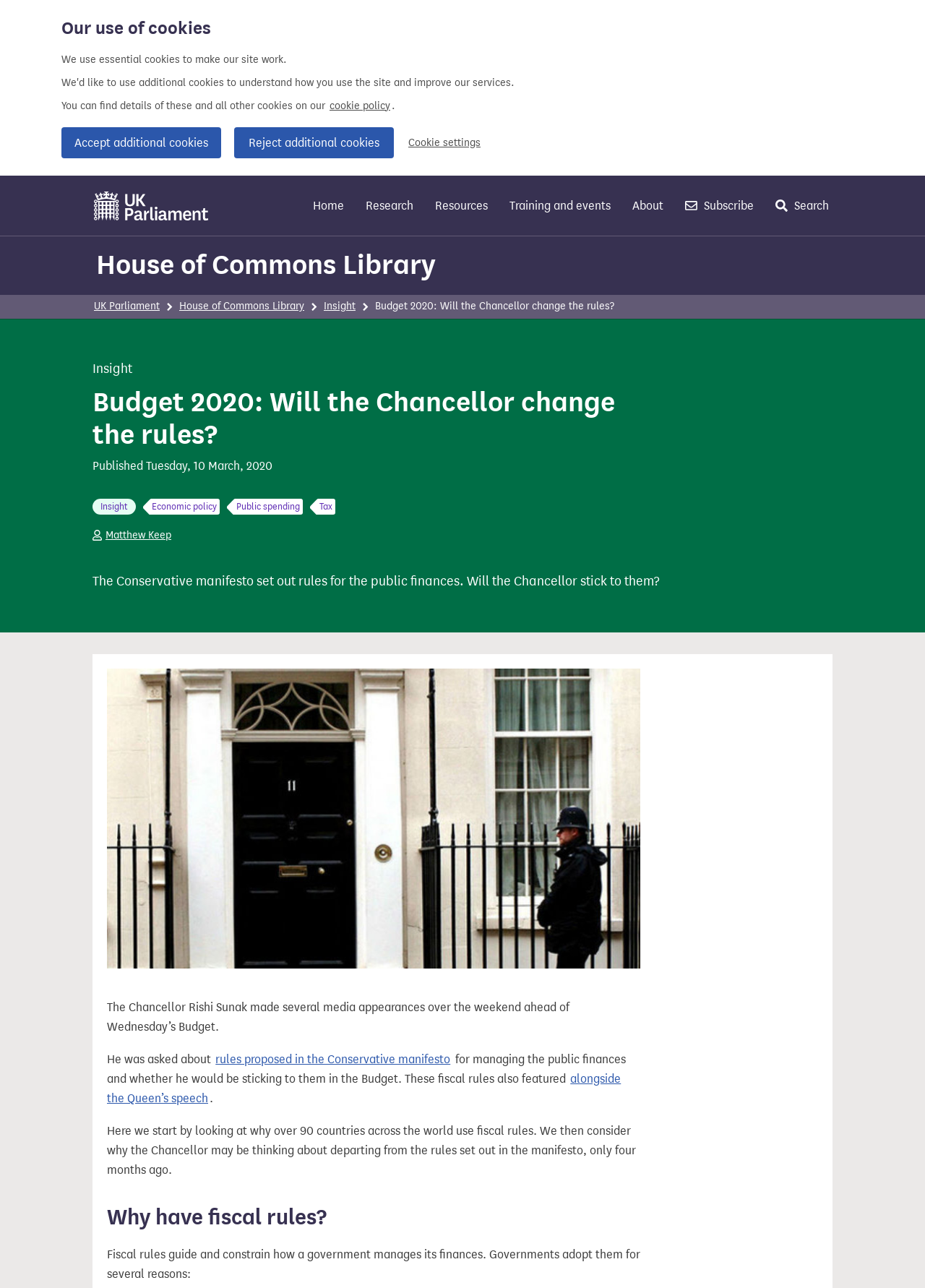Locate the bounding box coordinates of the area you need to click to fulfill this instruction: 'Click the 'BOOK YOUR APPOINTMENT' button'. The coordinates must be in the form of four float numbers ranging from 0 to 1: [left, top, right, bottom].

None